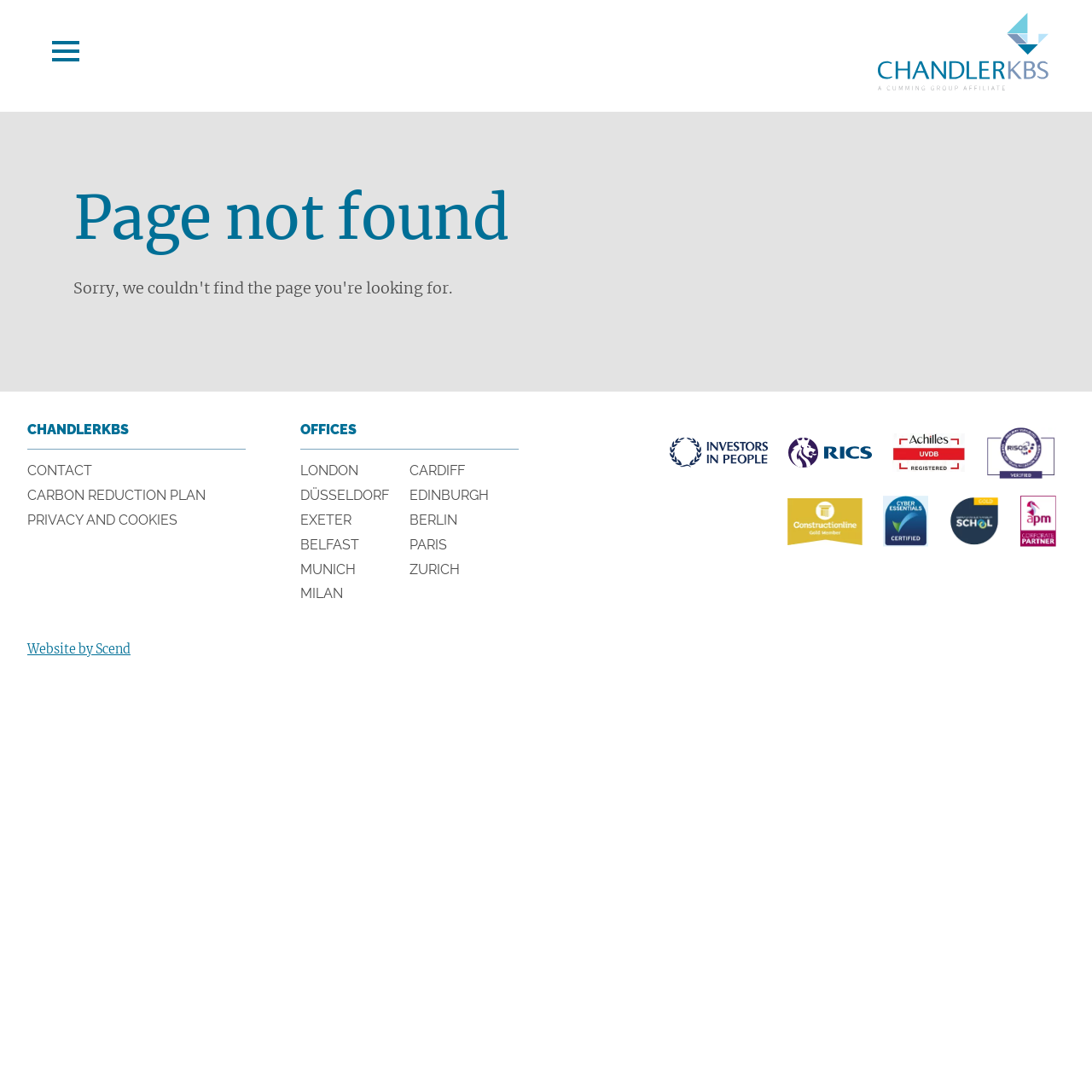Identify the bounding box coordinates of the part that should be clicked to carry out this instruction: "Visit Website by Scend".

[0.025, 0.588, 0.12, 0.602]